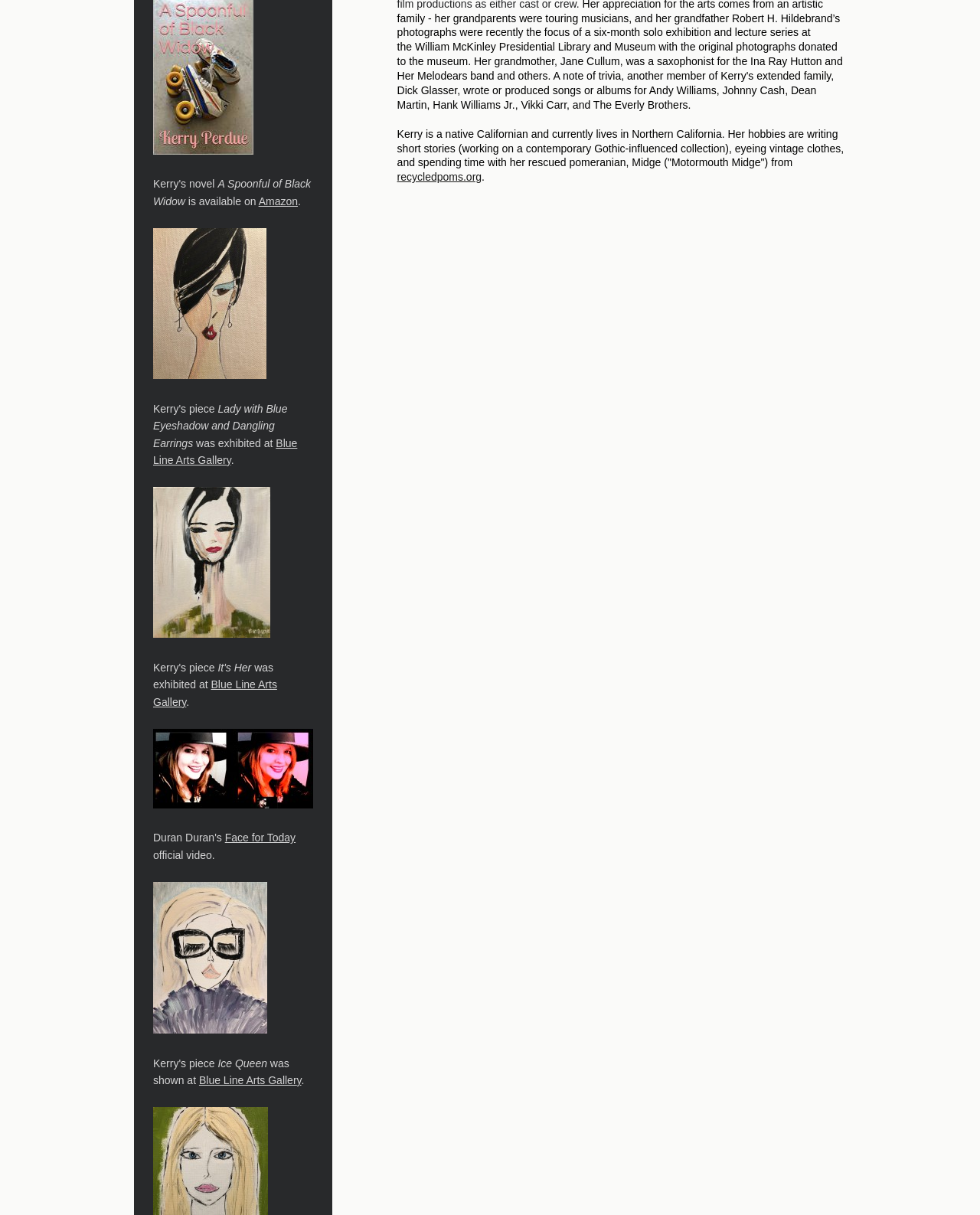From the element description: "recycledpoms.org", extract the bounding box coordinates of the UI element. The coordinates should be expressed as four float numbers between 0 and 1, in the order [left, top, right, bottom].

[0.405, 0.141, 0.491, 0.151]